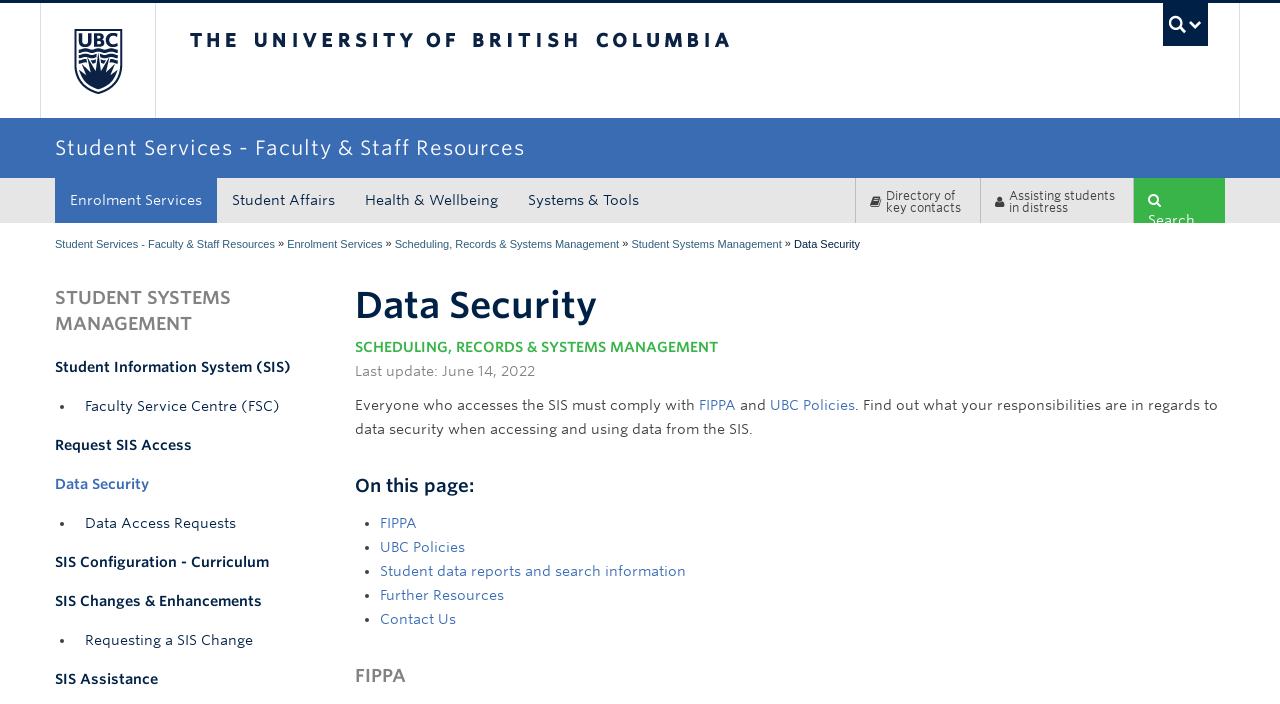Identify and provide the bounding box for the element described by: "The University of British Columbia".

[0.031, 0.004, 0.121, 0.168]